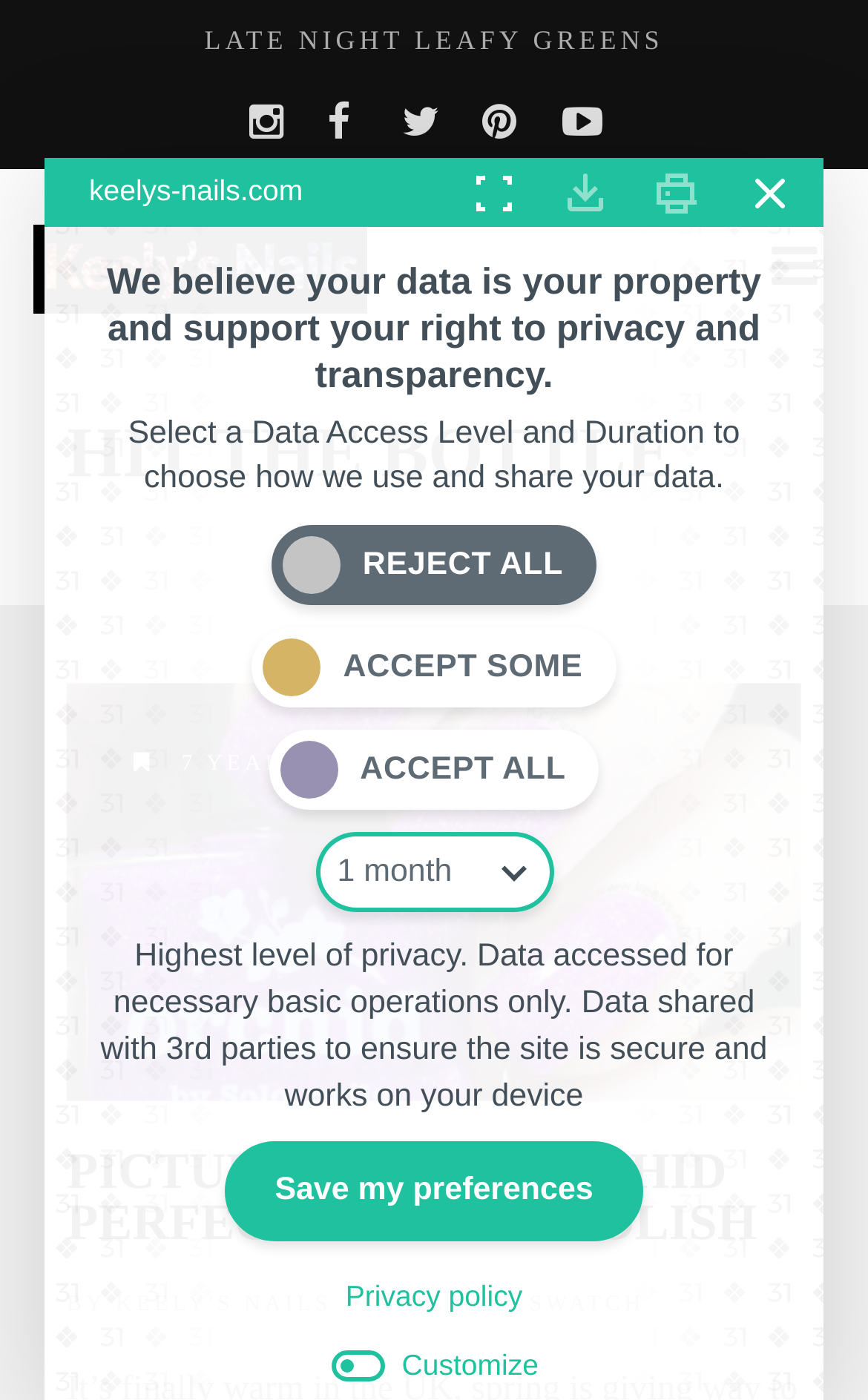Determine the main headline of the webpage and provide its text.

HIT THE BOTTLE